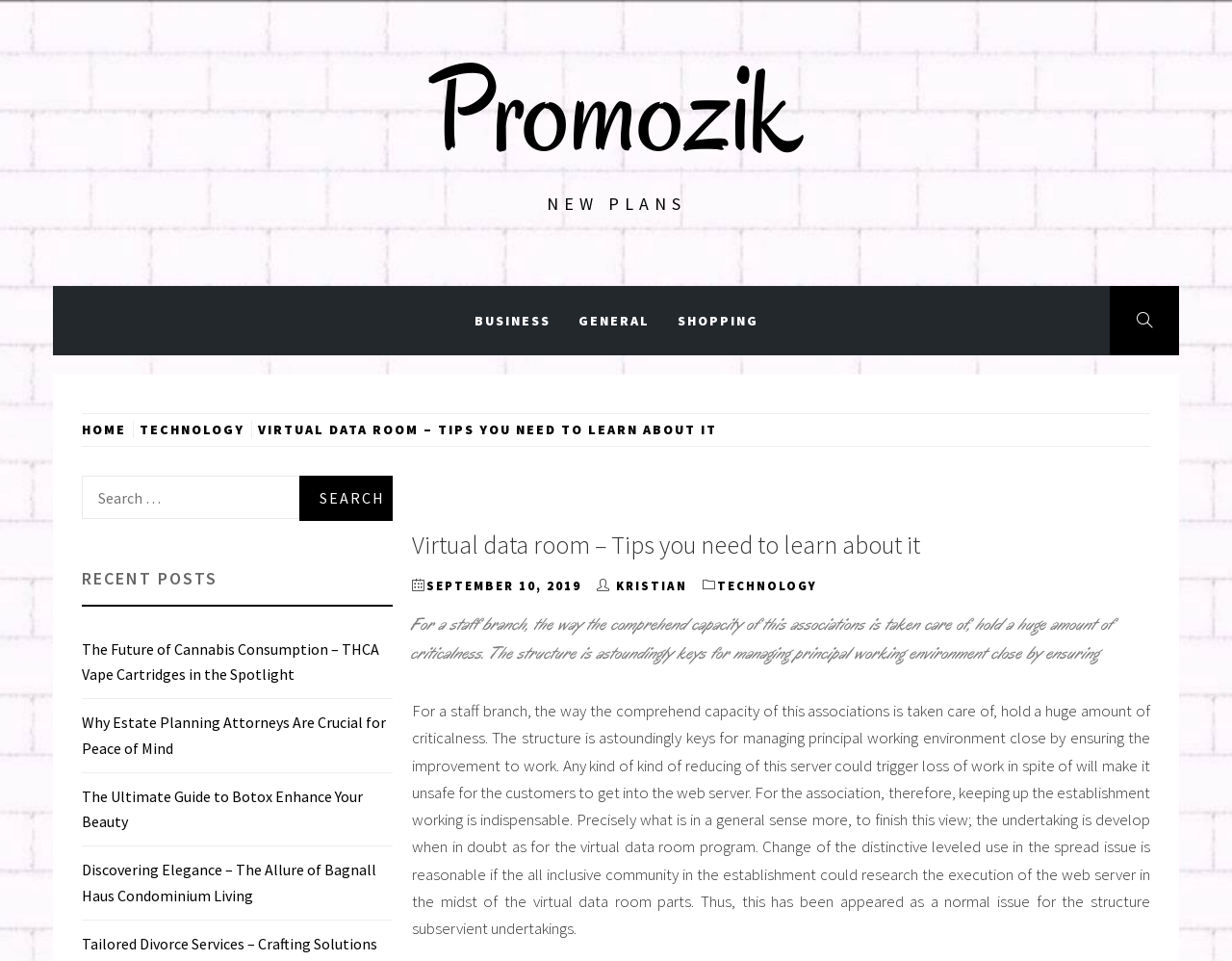Indicate the bounding box coordinates of the element that needs to be clicked to satisfy the following instruction: "Search for something". The coordinates should be four float numbers between 0 and 1, i.e., [left, top, right, bottom].

[0.066, 0.495, 0.243, 0.54]